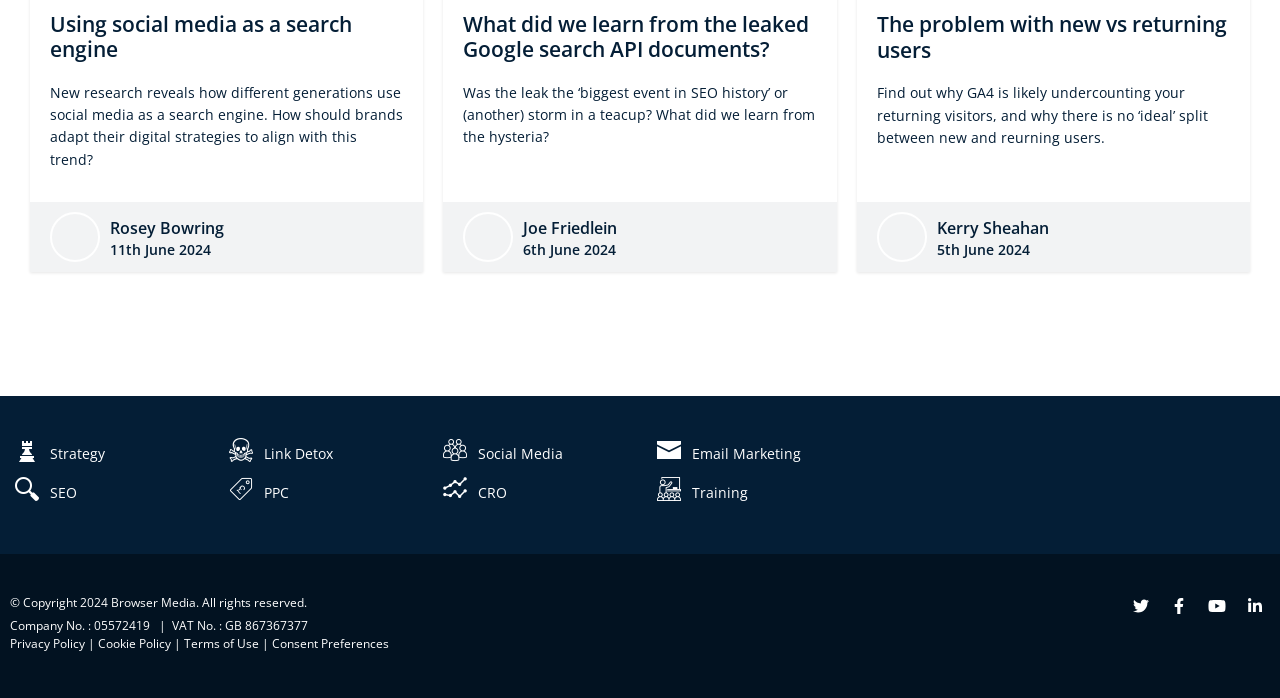What is the topic of the third article?
Answer the question using a single word or phrase, according to the image.

New vs returning users